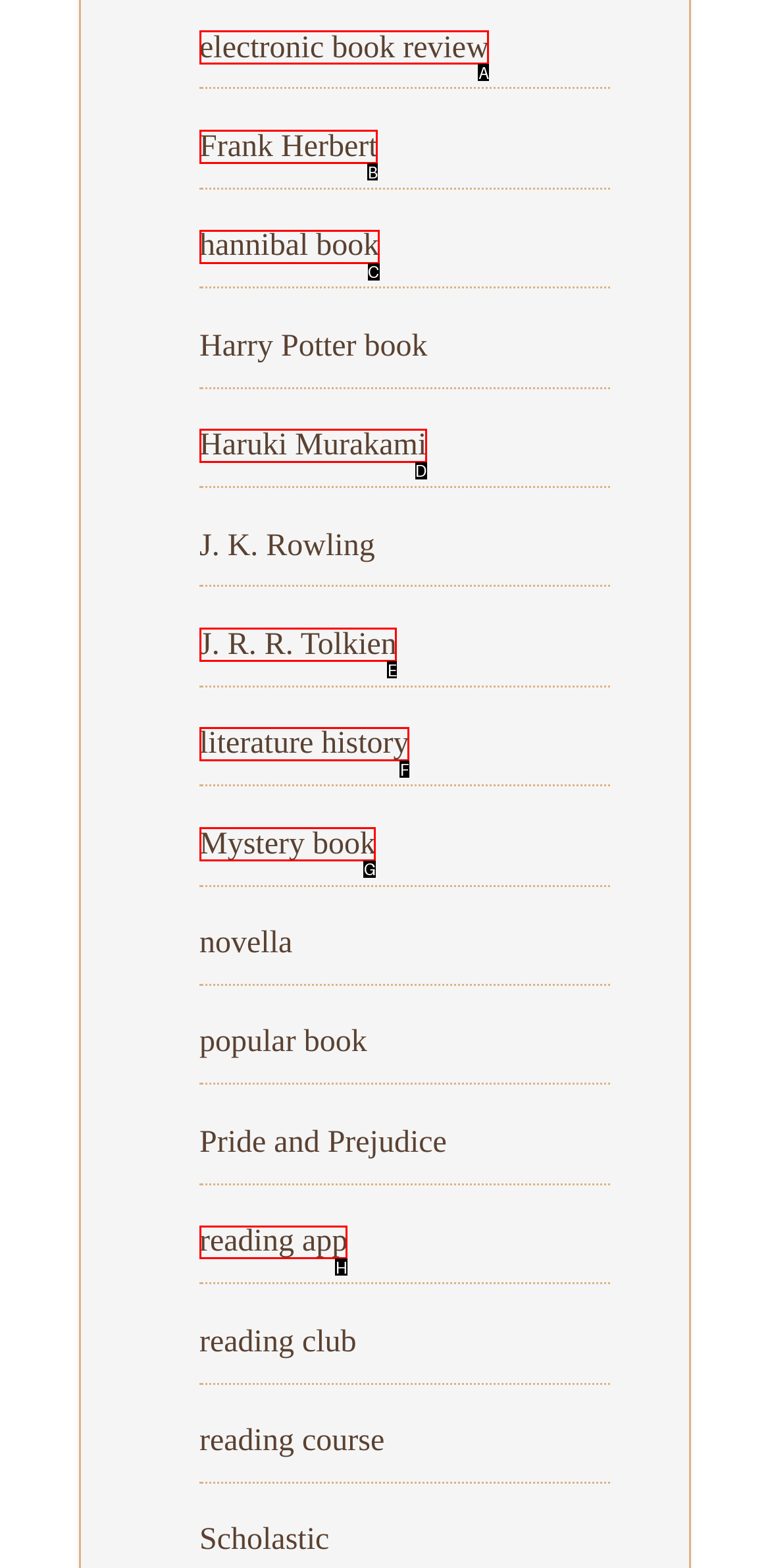Please indicate which HTML element should be clicked to fulfill the following task: download reading app. Provide the letter of the selected option.

H